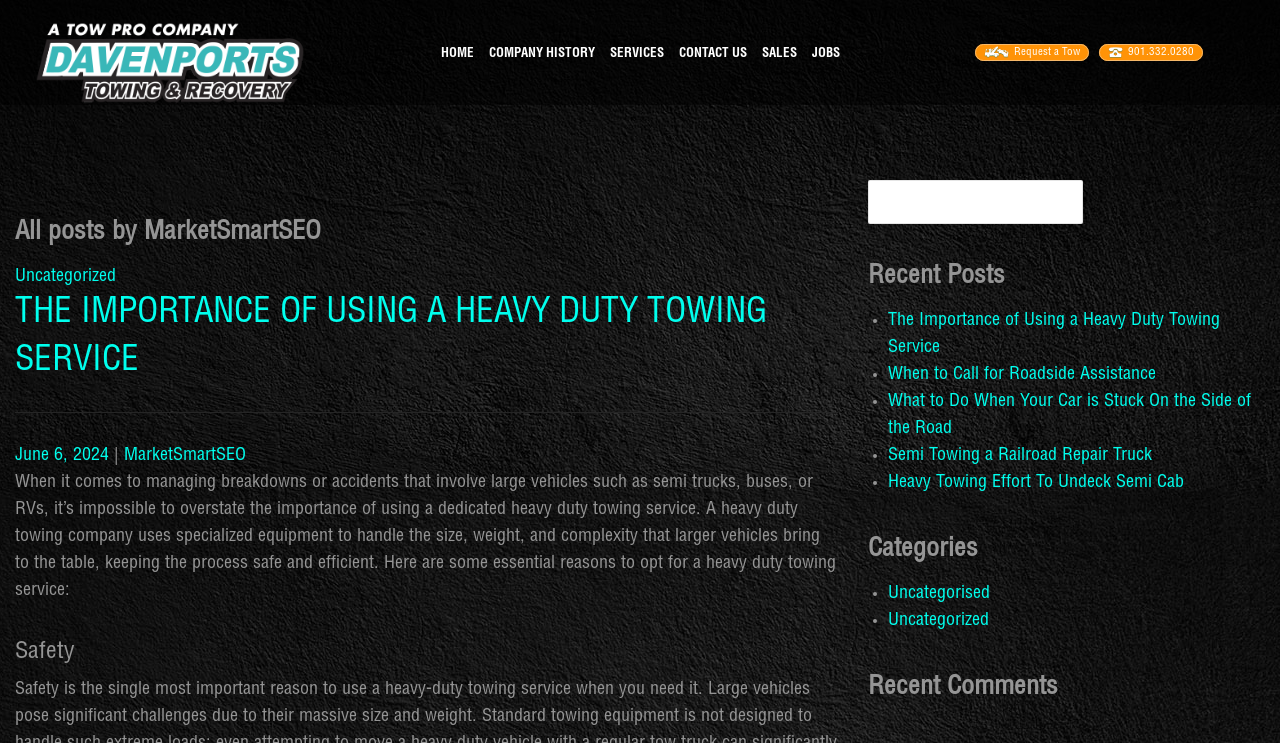What is the name of the company?
Refer to the image and provide a one-word or short phrase answer.

Davenports